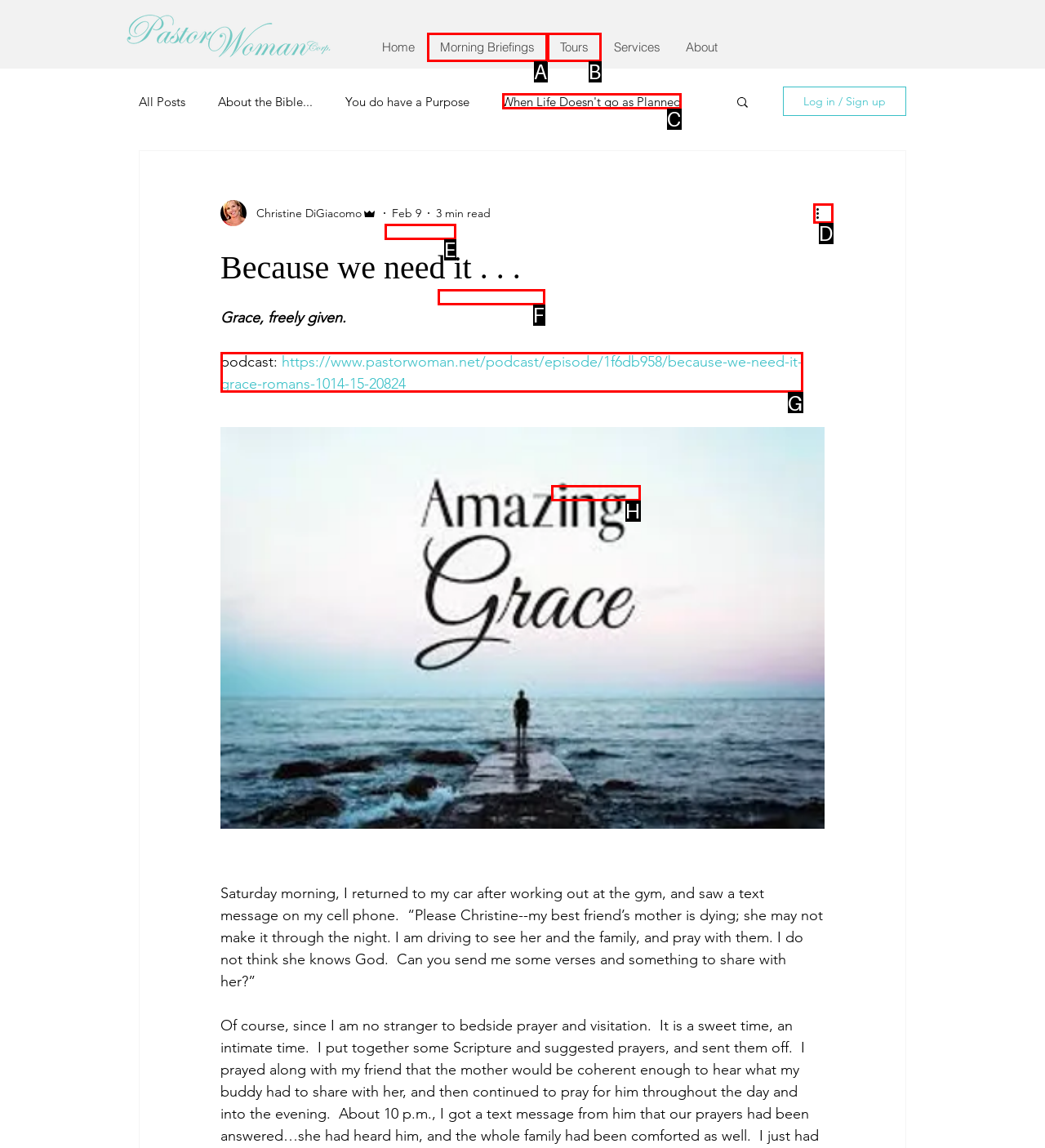Determine which letter corresponds to the UI element to click for this task: Listen to the podcast
Respond with the letter from the available options.

G